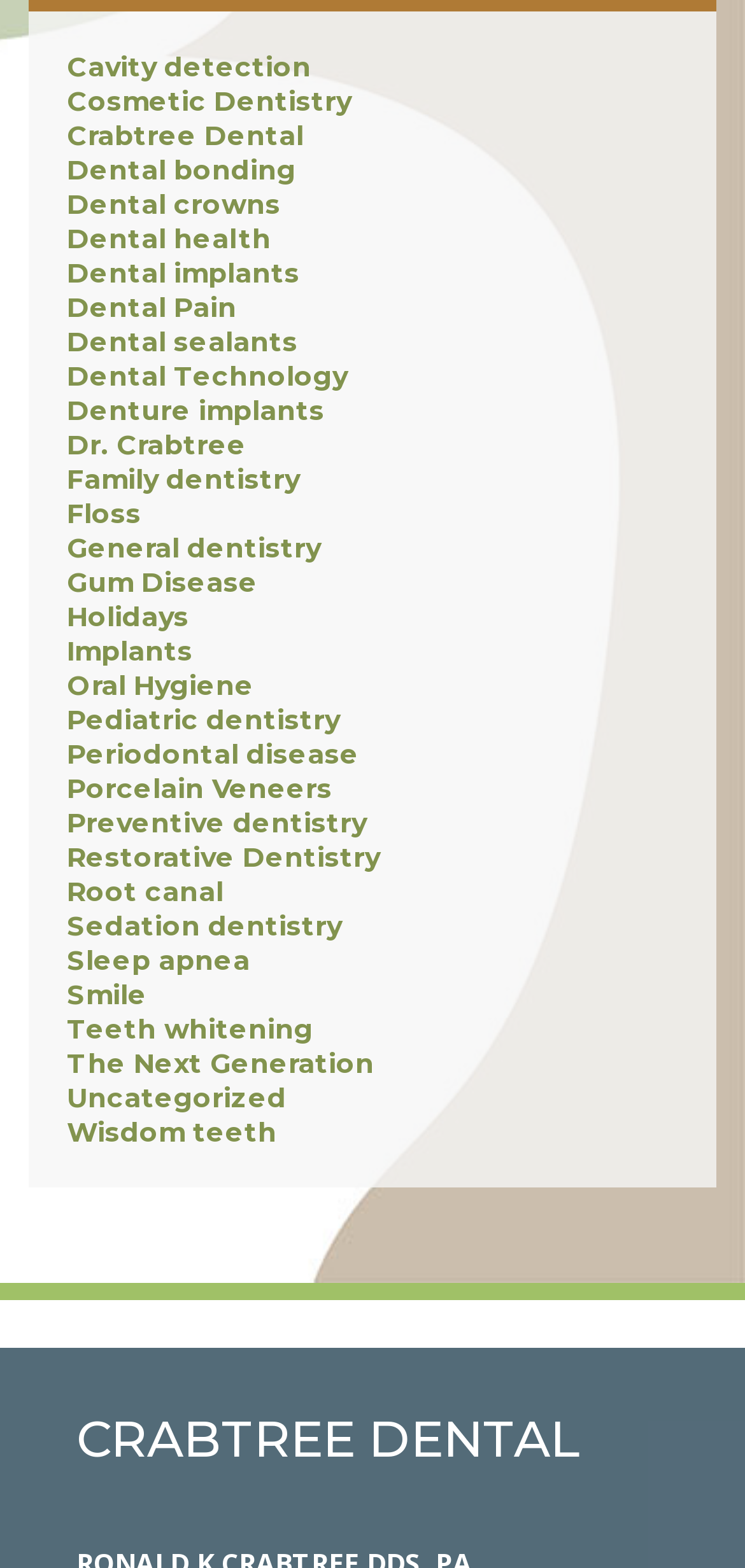Using the description "Cosmetic Dentistry", predict the bounding box of the relevant HTML element.

[0.09, 0.053, 0.472, 0.075]